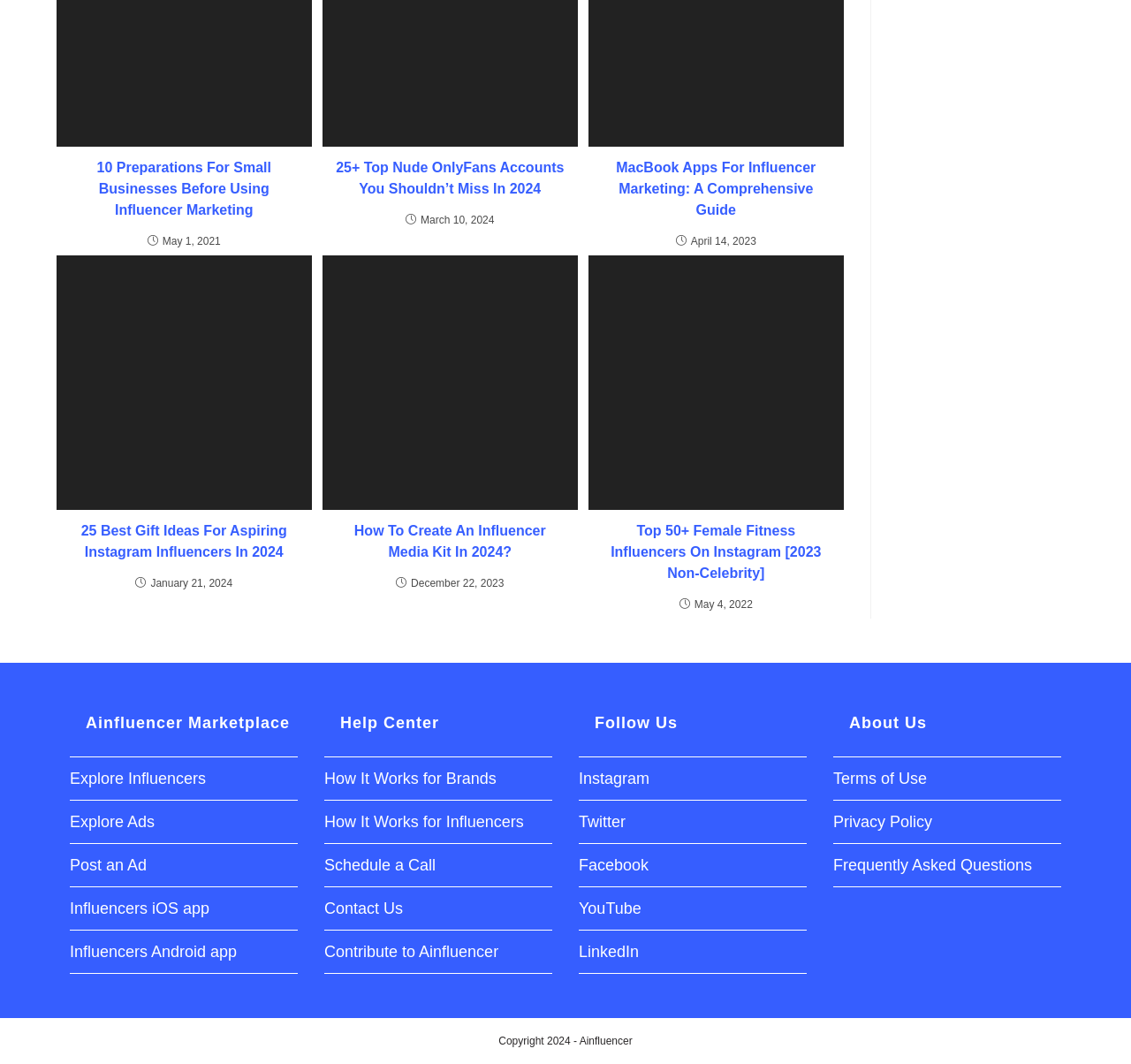Please identify the bounding box coordinates of the clickable element to fulfill the following instruction: "Read more about the article 10 Preparations For Small Businesses Before Using Influencer Marketing". The coordinates should be four float numbers between 0 and 1, i.e., [left, top, right, bottom].

[0.059, 0.148, 0.266, 0.207]